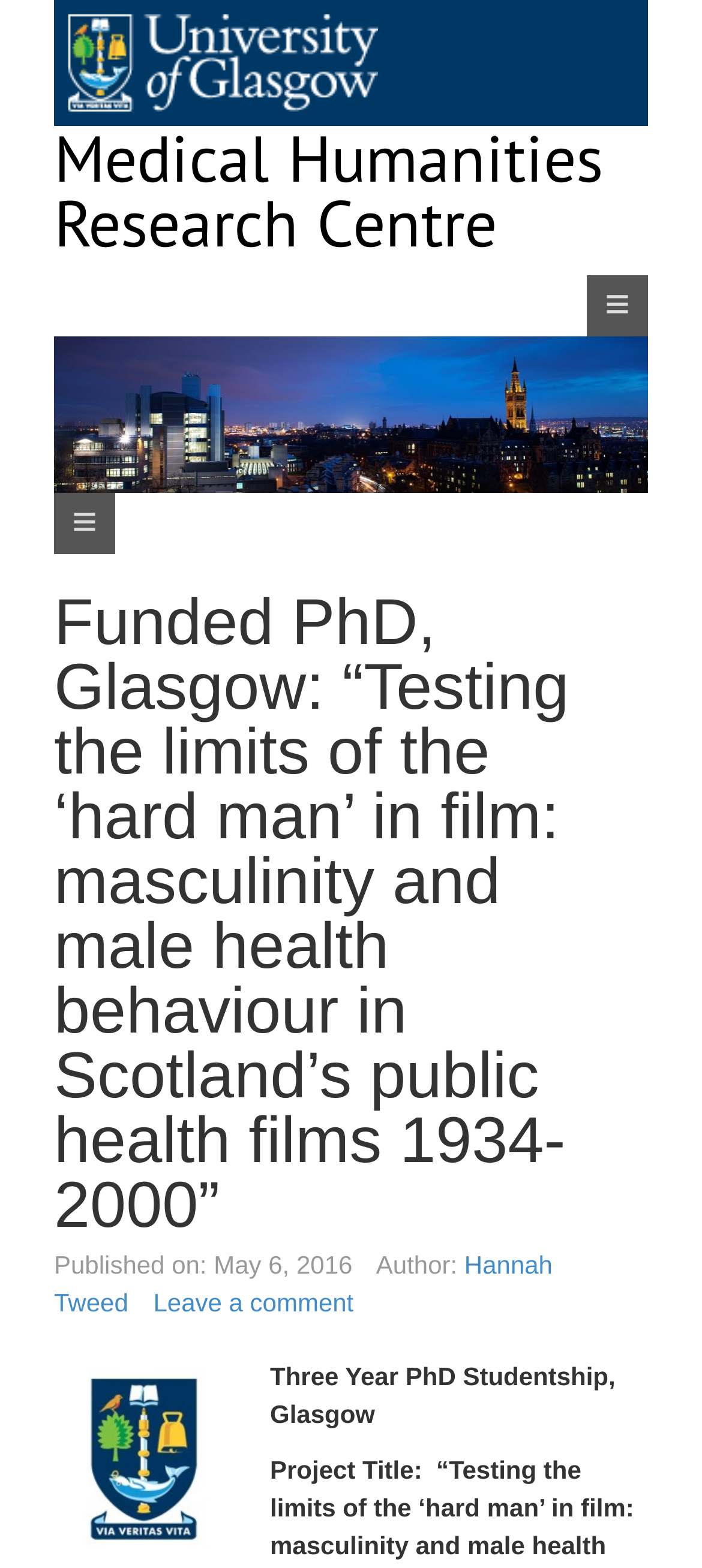Extract the bounding box coordinates of the UI element described: "Navigation Menu". Provide the coordinates in the format [left, top, right, bottom] with values ranging from 0 to 1.

[0.077, 0.314, 0.164, 0.353]